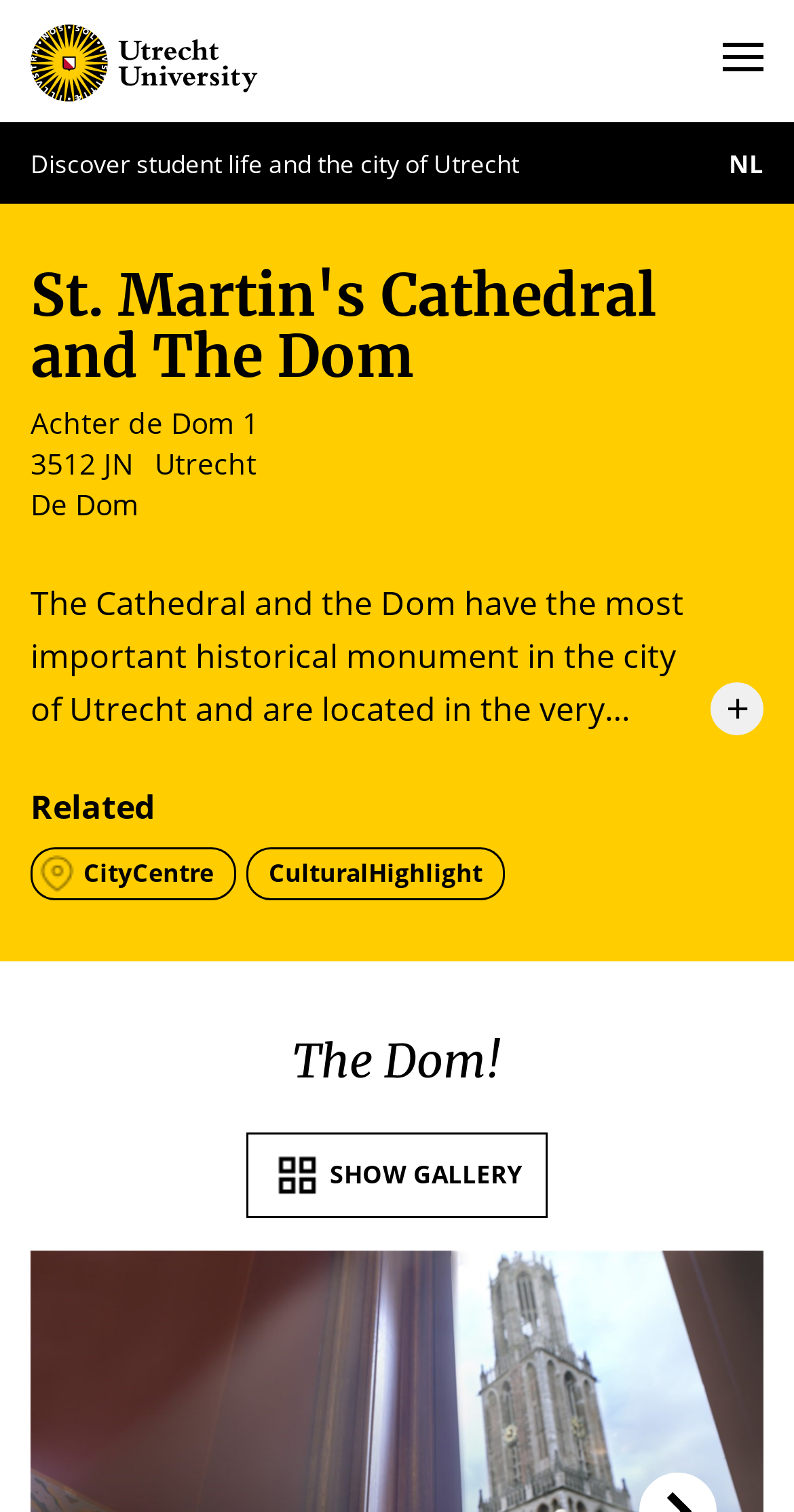For the given element description De Dom, determine the bounding box coordinates of the UI element. The coordinates should follow the format (top-left x, top-left y, bottom-right x, bottom-right y) and be within the range of 0 to 1.

[0.038, 0.321, 0.174, 0.346]